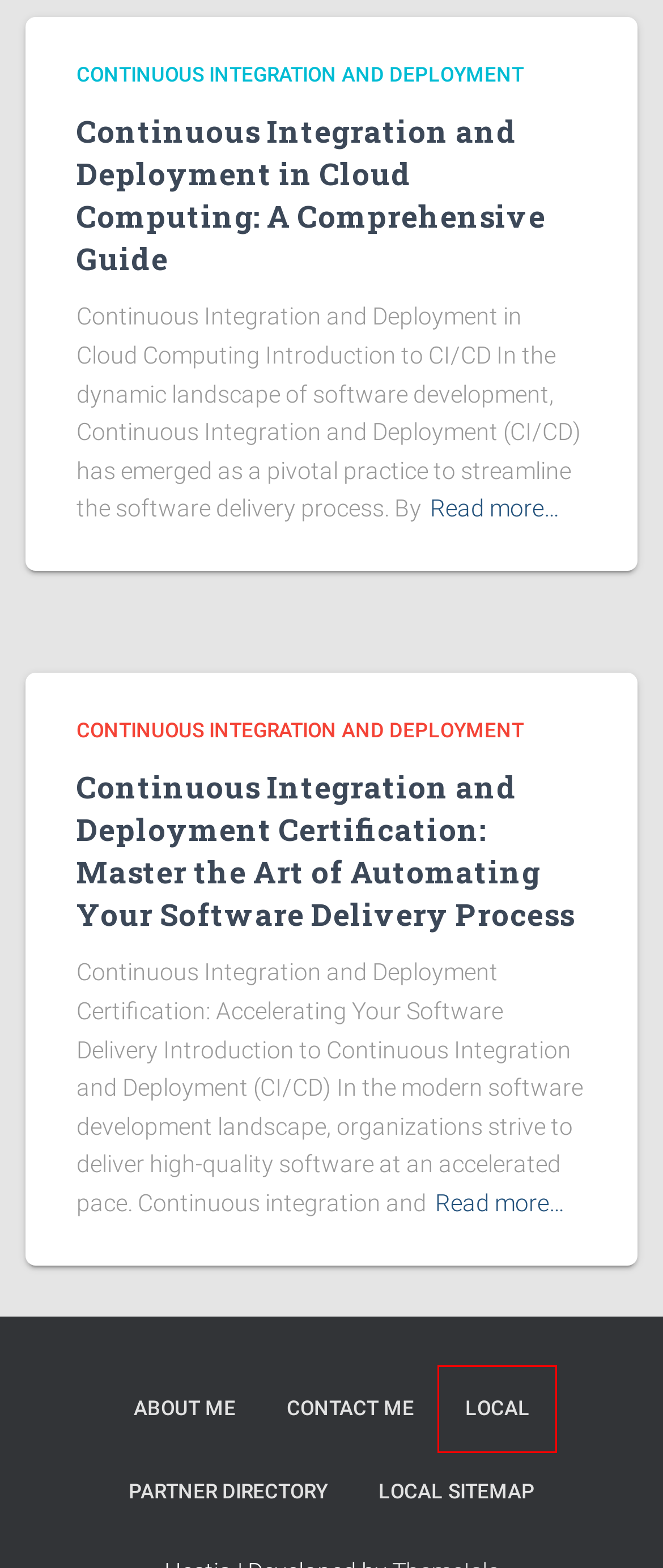View the screenshot of the webpage containing a red bounding box around a UI element. Select the most fitting webpage description for the new page shown after the element in the red bounding box is clicked. Here are the candidates:
A. Contact Me | Cameron McGuffie
B. Continuous Integration and Deployment Certification: Master the Art of
C. Cameron McGuffie | Cyber Security & Software Development Professional
D. Guide to Common CI/CD Tools and Platforms
E. Locations – Cameron McGuffie
F. Continuous Integration and Deployment in Cloud Computing: A Comprehensive
G. Premium WordPress Themes, Templates & Plugins @ ThemeIsle
H. Partner Directory | Cameron McGuffie

E